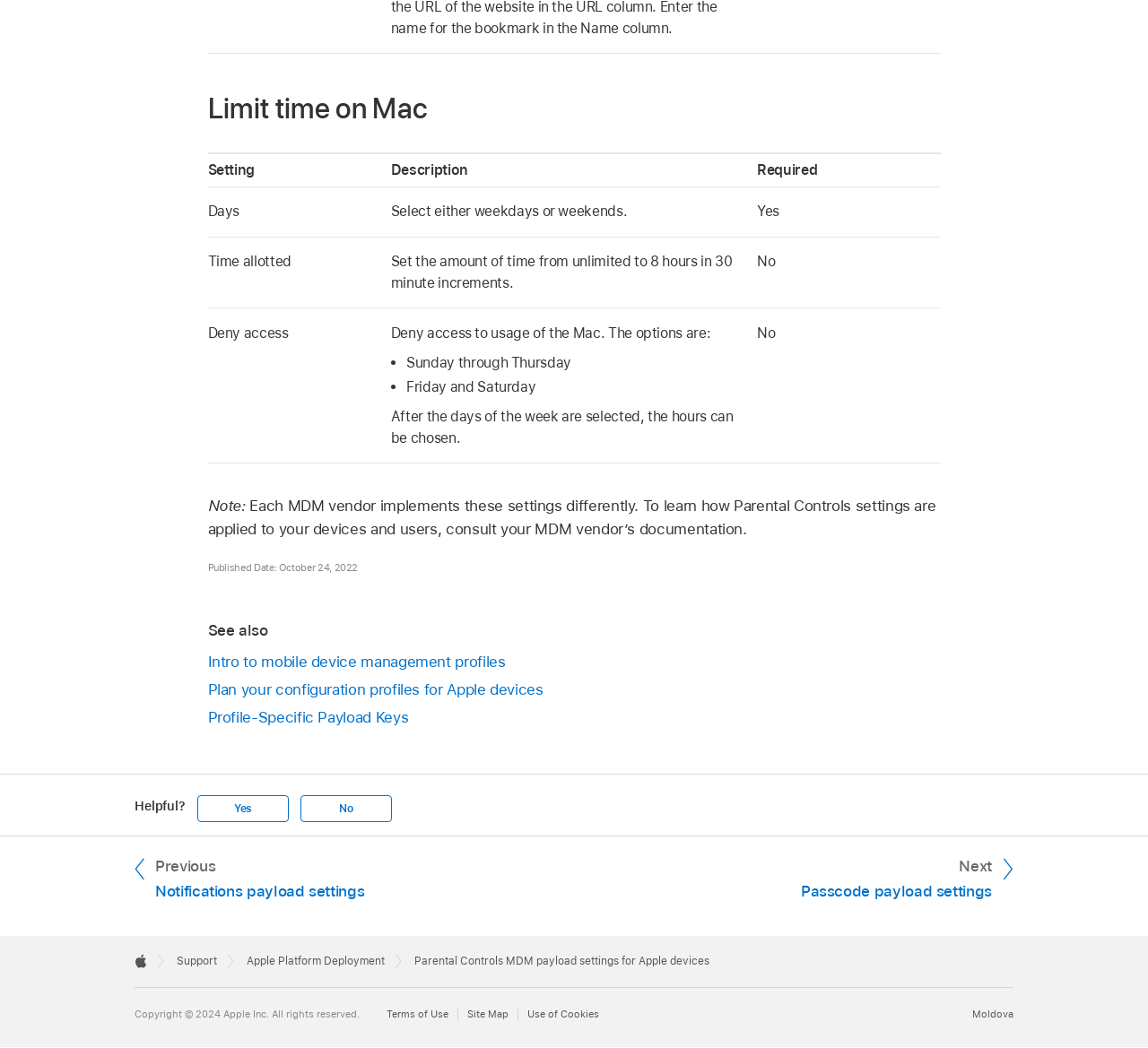Can you determine the bounding box coordinates of the area that needs to be clicked to fulfill the following instruction: "Select 'Yes' for Helpful?"?

[0.172, 0.759, 0.251, 0.785]